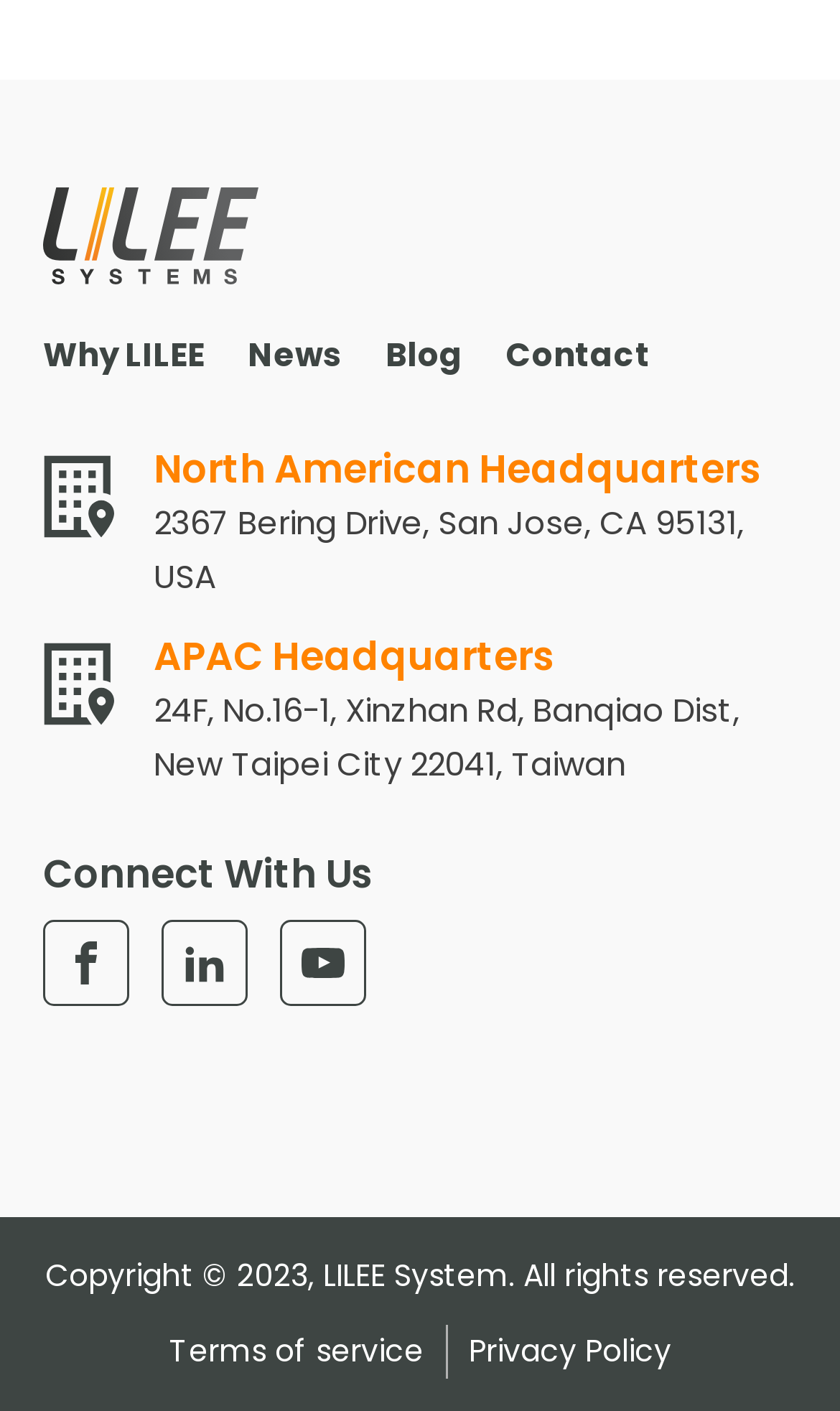Provide the bounding box coordinates of the HTML element described by the text: "Why LILEE".

[0.051, 0.232, 0.244, 0.27]